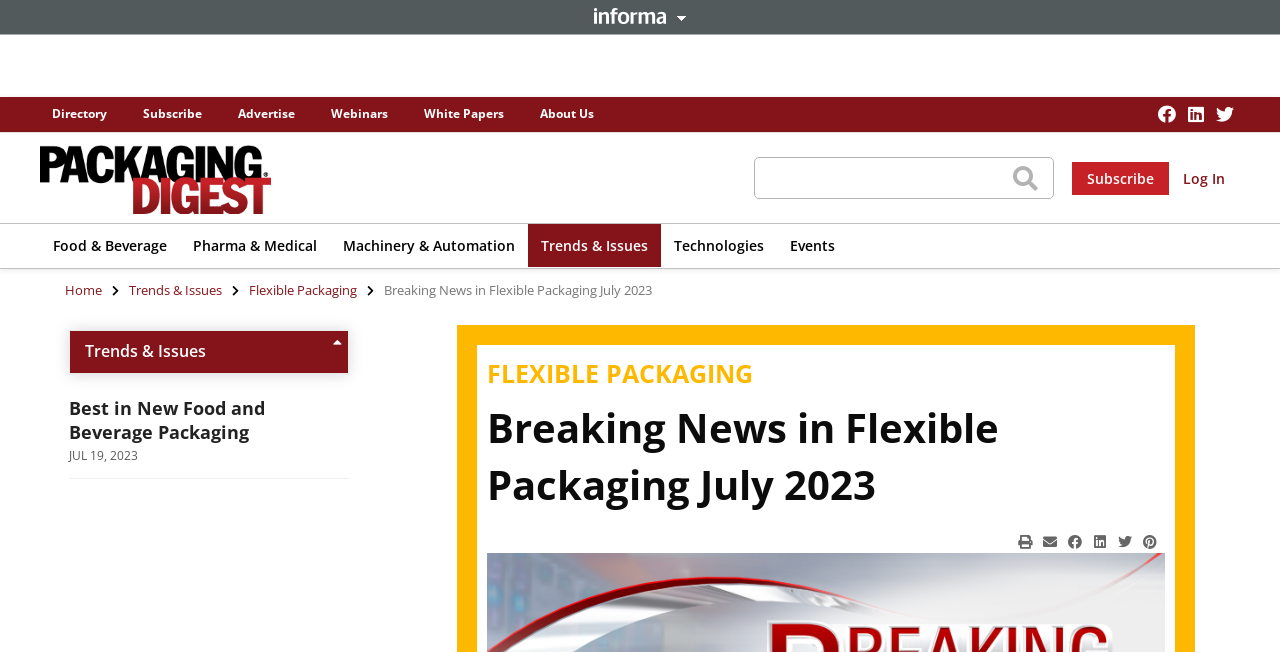Respond to the following query with just one word or a short phrase: 
What is the main topic of the webpage?

Flexible Packaging